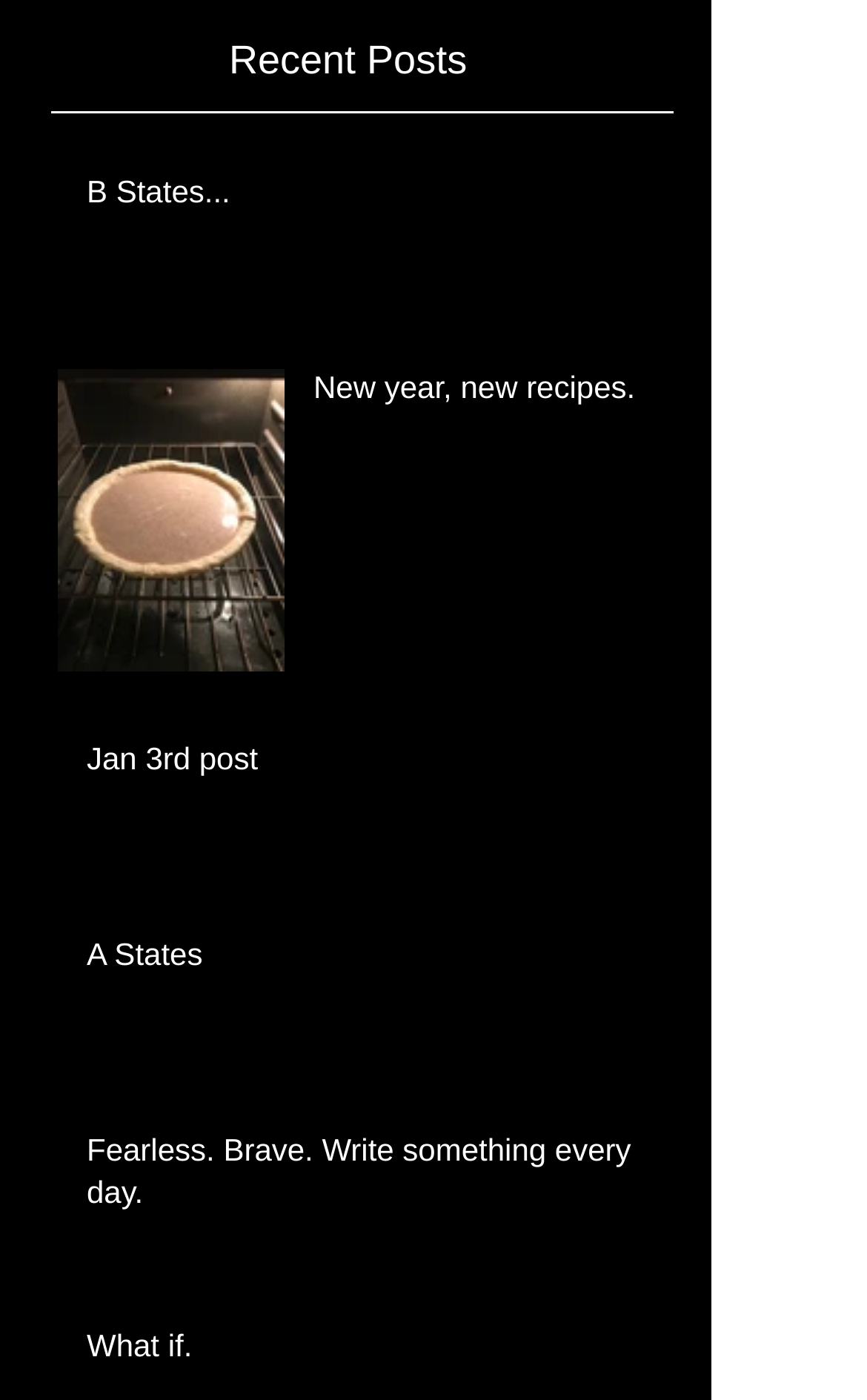Find the bounding box coordinates of the UI element according to this description: "New year, new recipes.".

[0.362, 0.262, 0.772, 0.305]